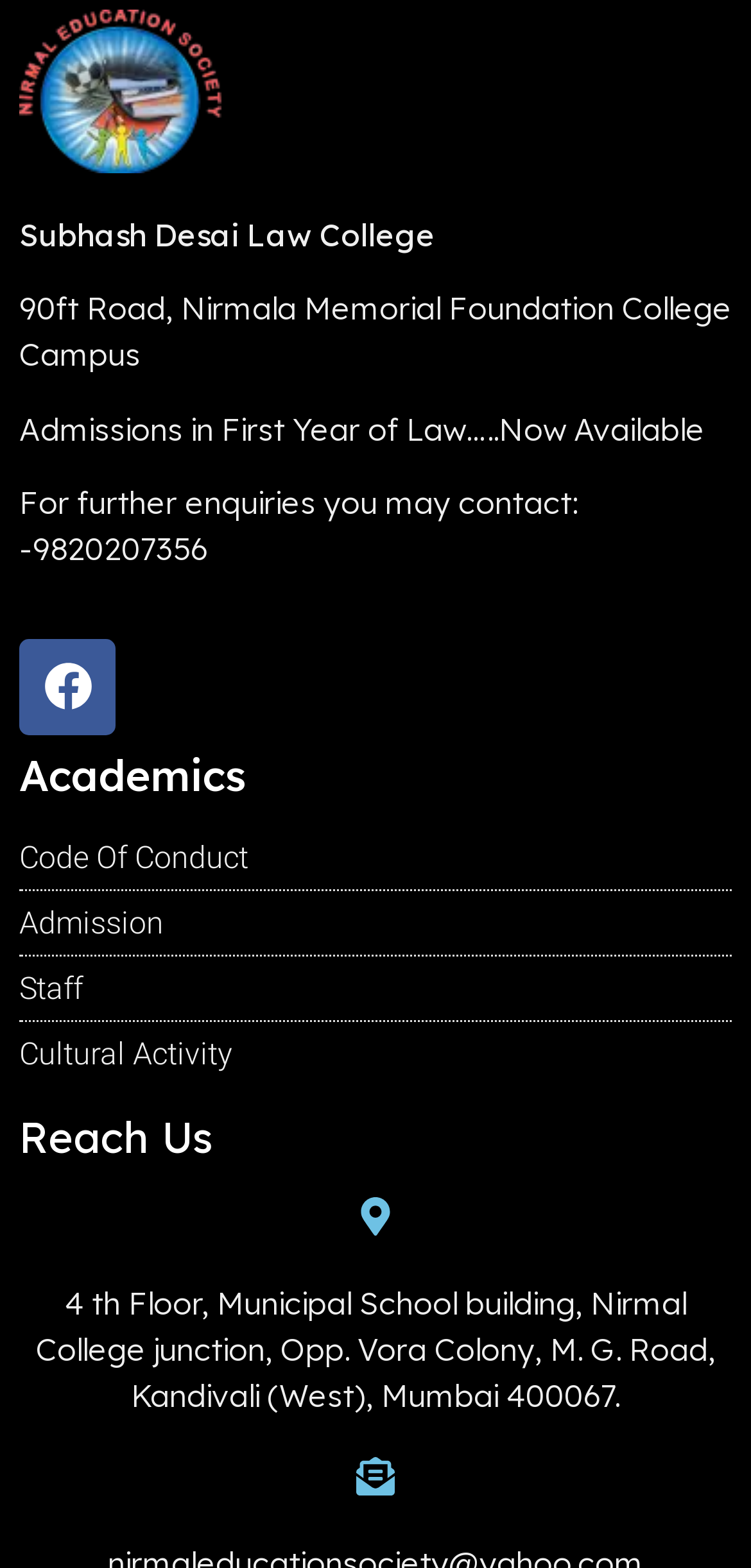Bounding box coordinates should be provided in the format (top-left x, top-left y, bottom-right x, bottom-right y) with all values between 0 and 1. Identify the bounding box for this UI element: Cultural Activity

[0.026, 0.657, 0.974, 0.687]